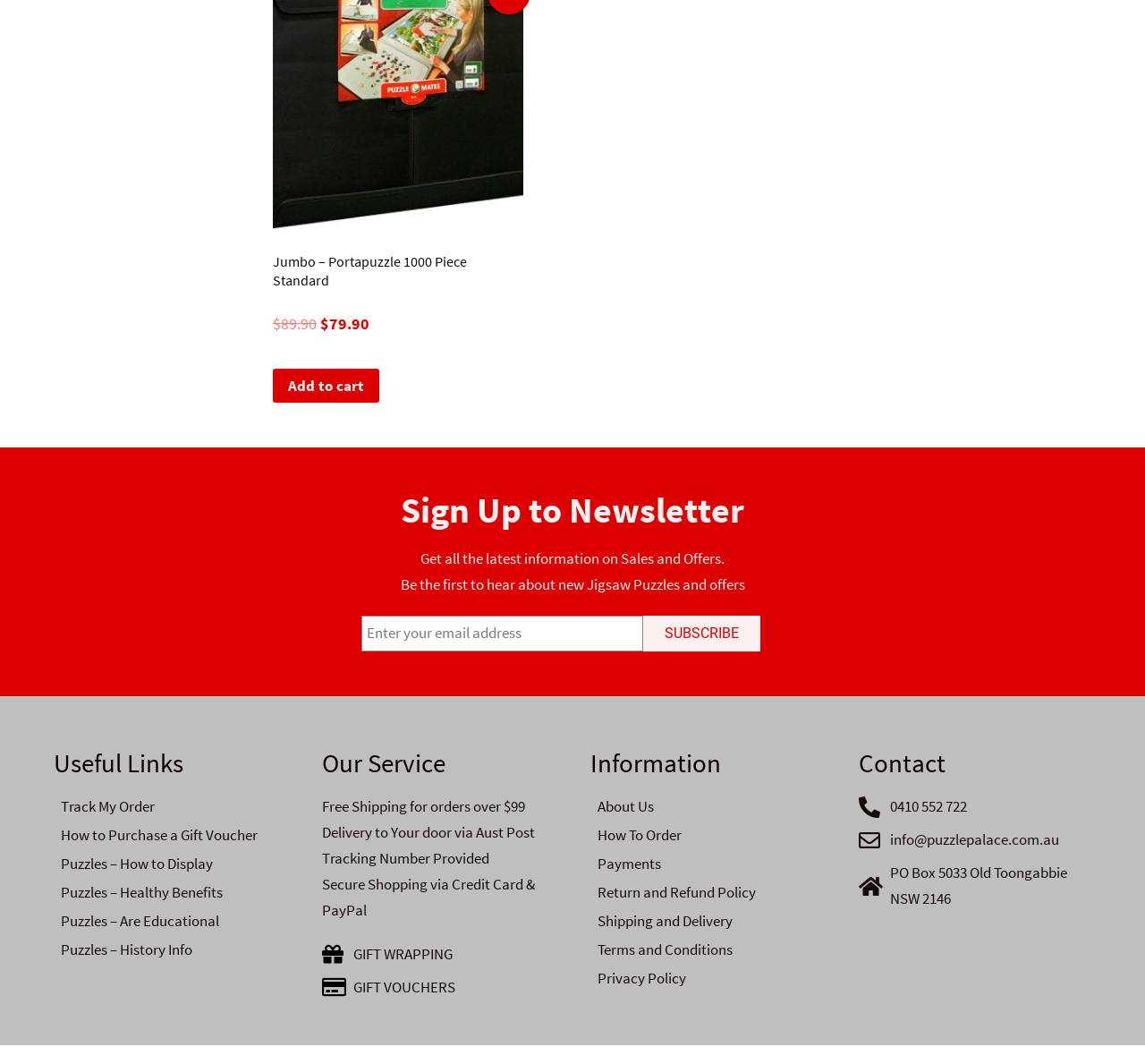Bounding box coordinates are specified in the format (top-left x, top-left y, bottom-right x, bottom-right y). All values are floating point numbers bounded between 0 and 1. Please provide the bounding box coordinate of the region this sentence describes: Puzzles – How to Display

[0.047, 0.8, 0.25, 0.824]